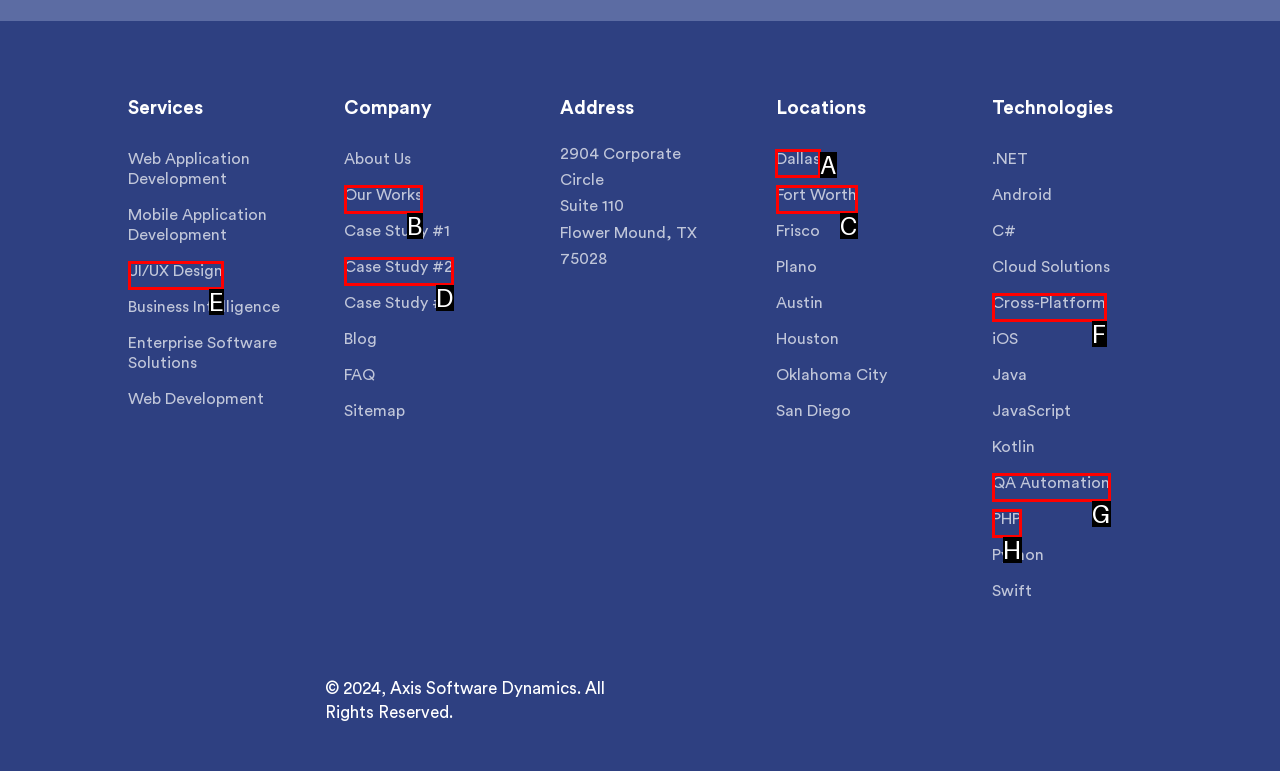Determine the letter of the UI element that you need to click to perform the task: Change language to EN.
Provide your answer with the appropriate option's letter.

None